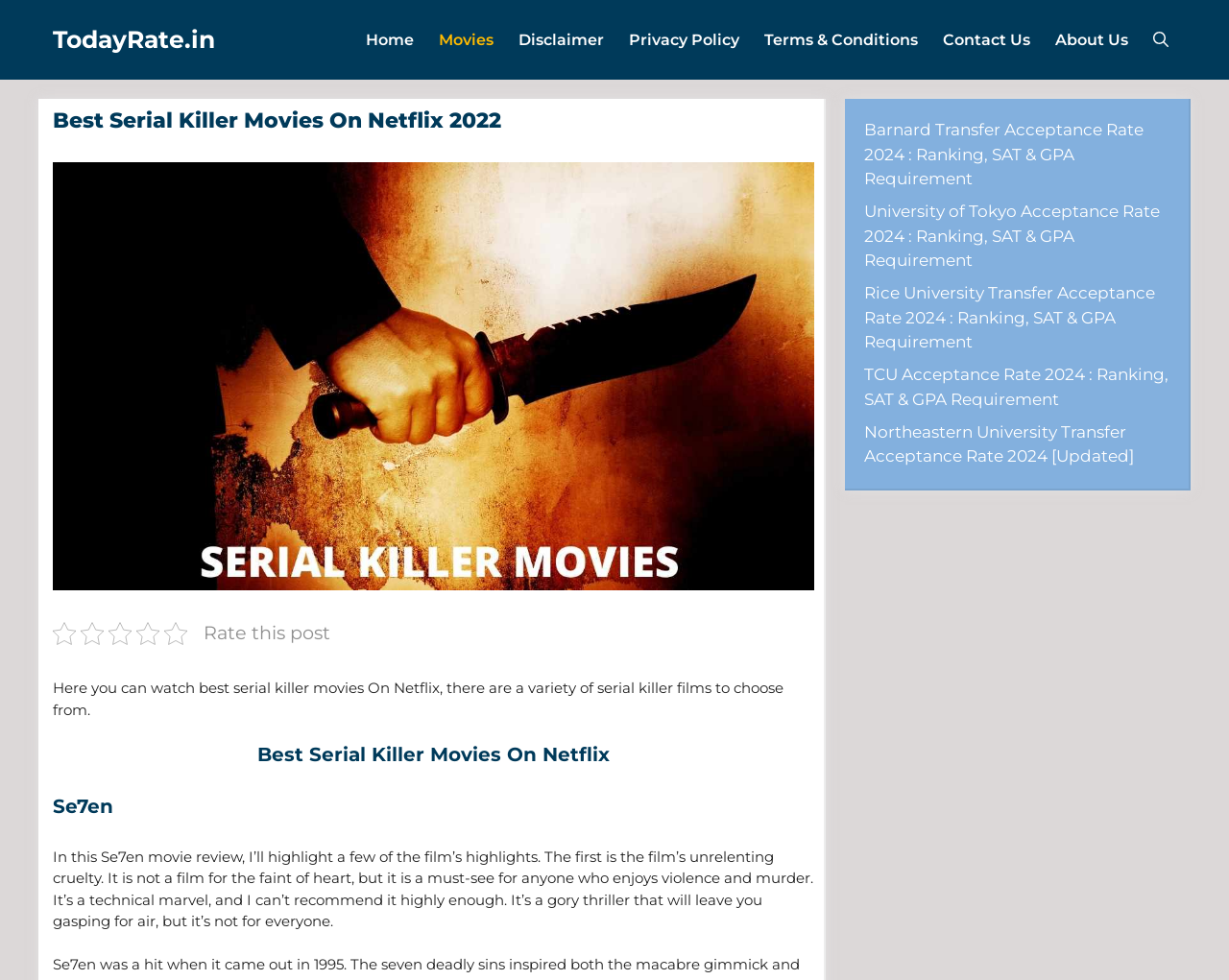Use a single word or phrase to answer the question:
What is the purpose of the 'Rate this post' button?

To rate the post